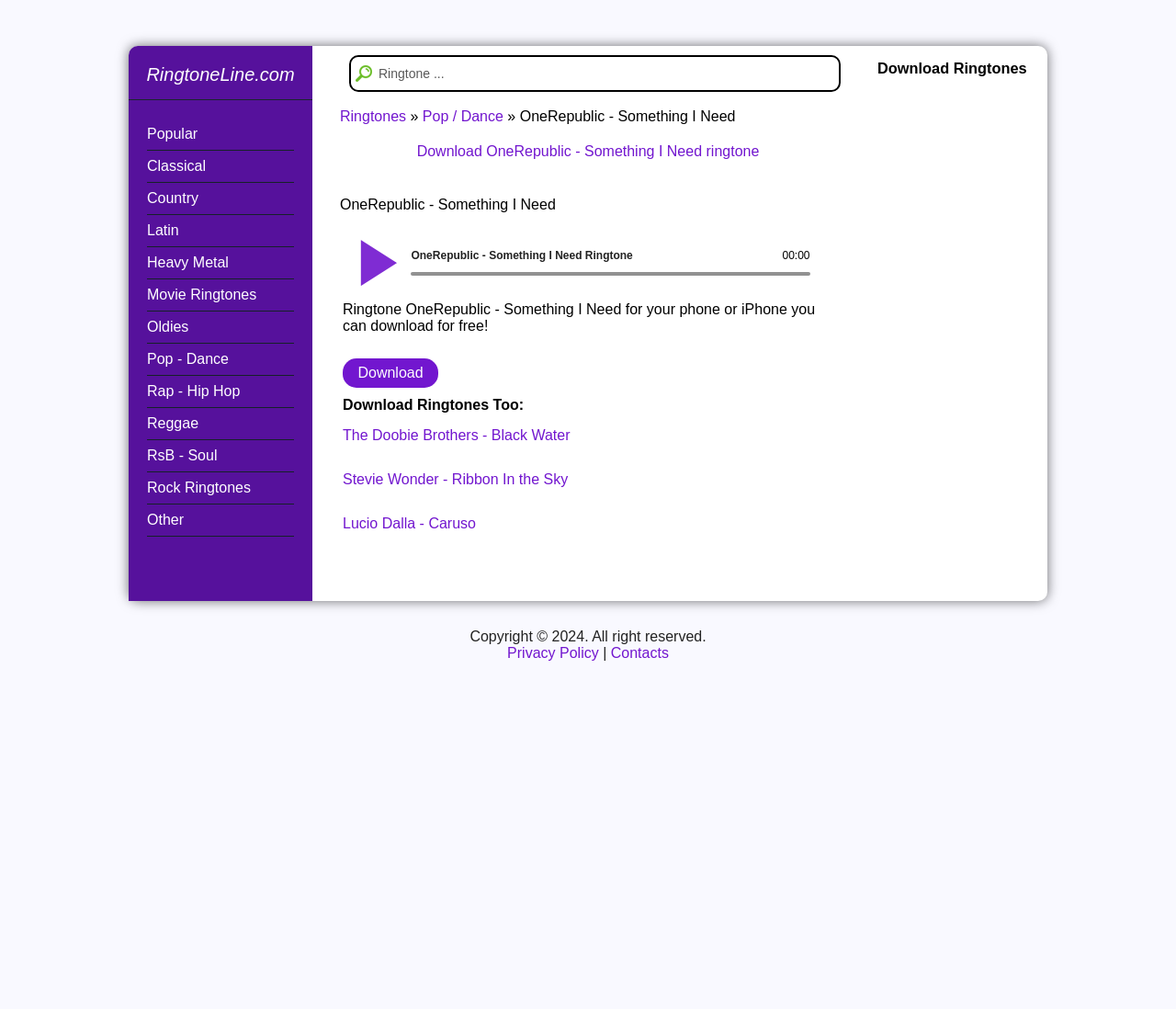Specify the bounding box coordinates of the region I need to click to perform the following instruction: "Read the 'About the Author' section". The coordinates must be four float numbers in the range of 0 to 1, i.e., [left, top, right, bottom].

None